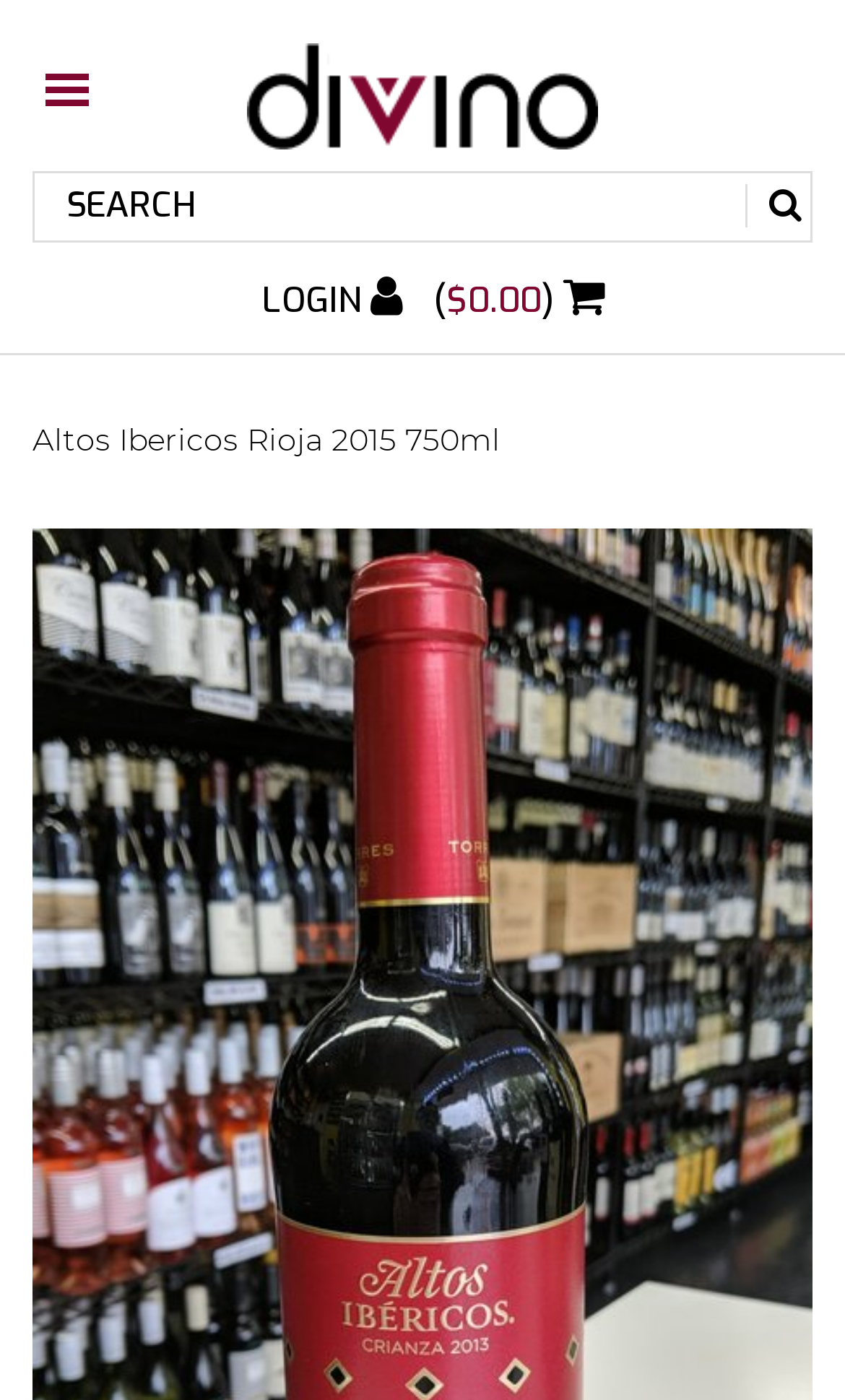Provide a one-word or brief phrase answer to the question:
What is the function of the button with the '' symbol?

Search button